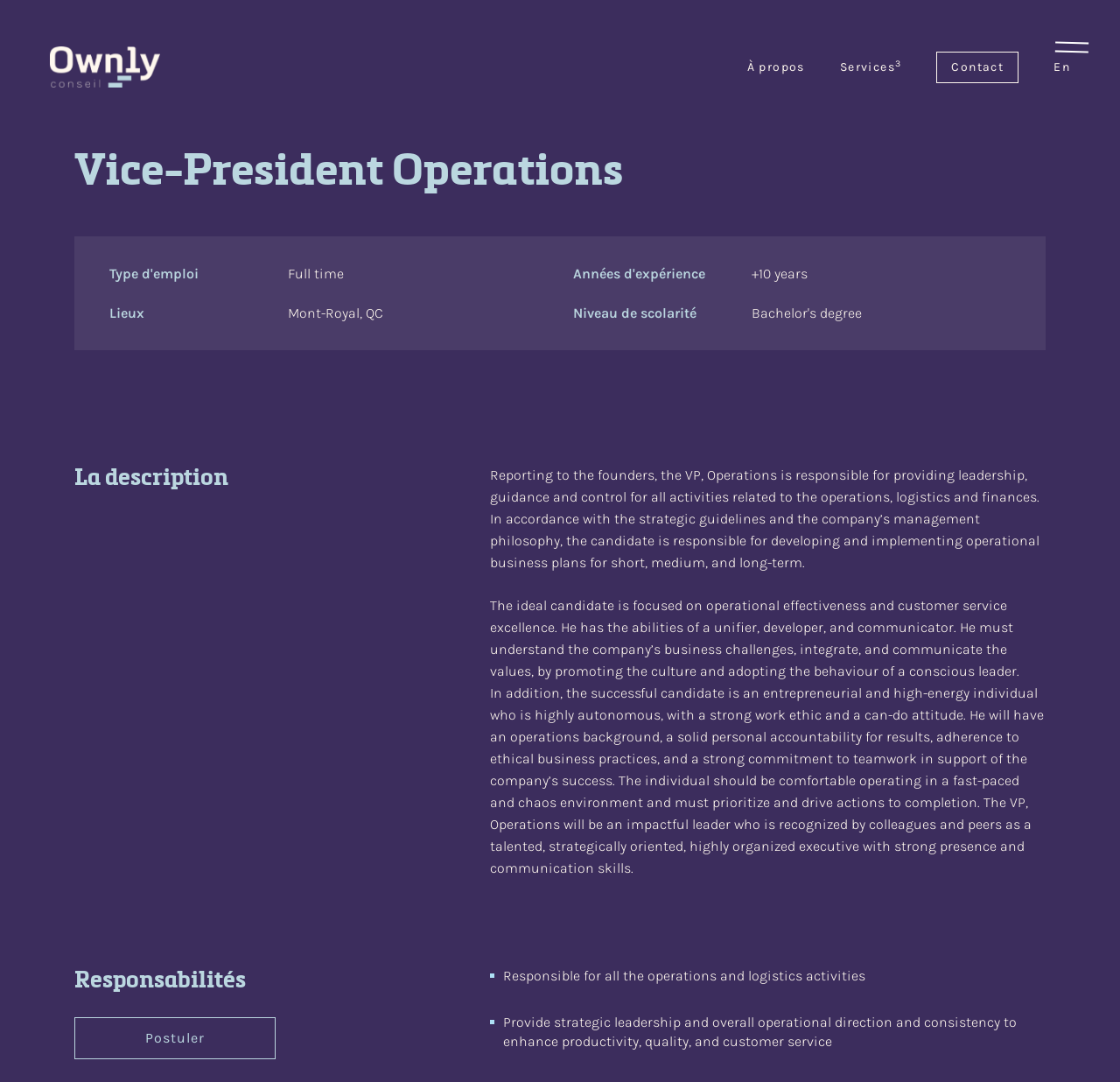Determine the bounding box coordinates of the UI element described by: "idris".

None